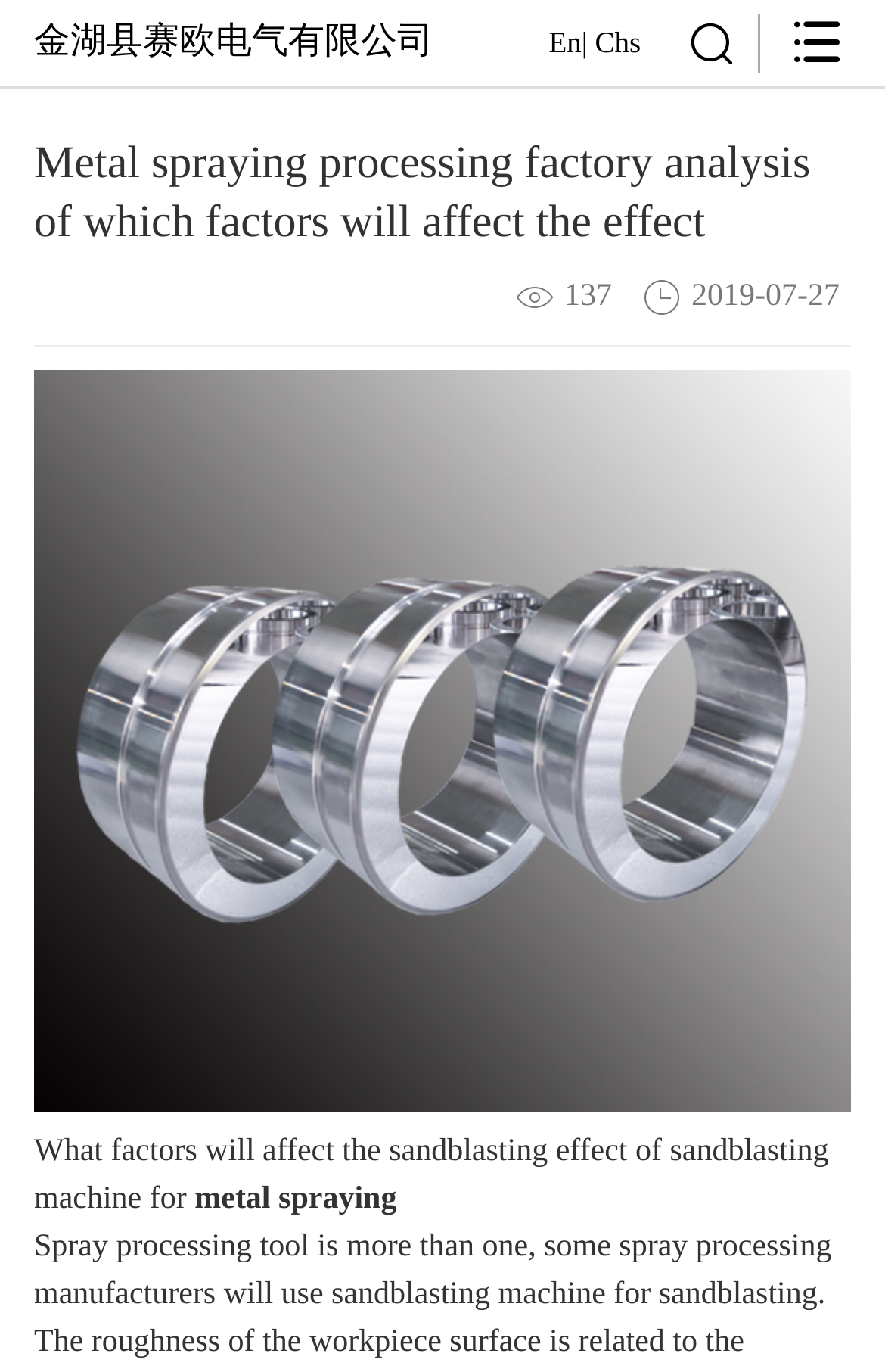Provide a single word or phrase answer to the question: 
Is the webpage about a company?

Yes